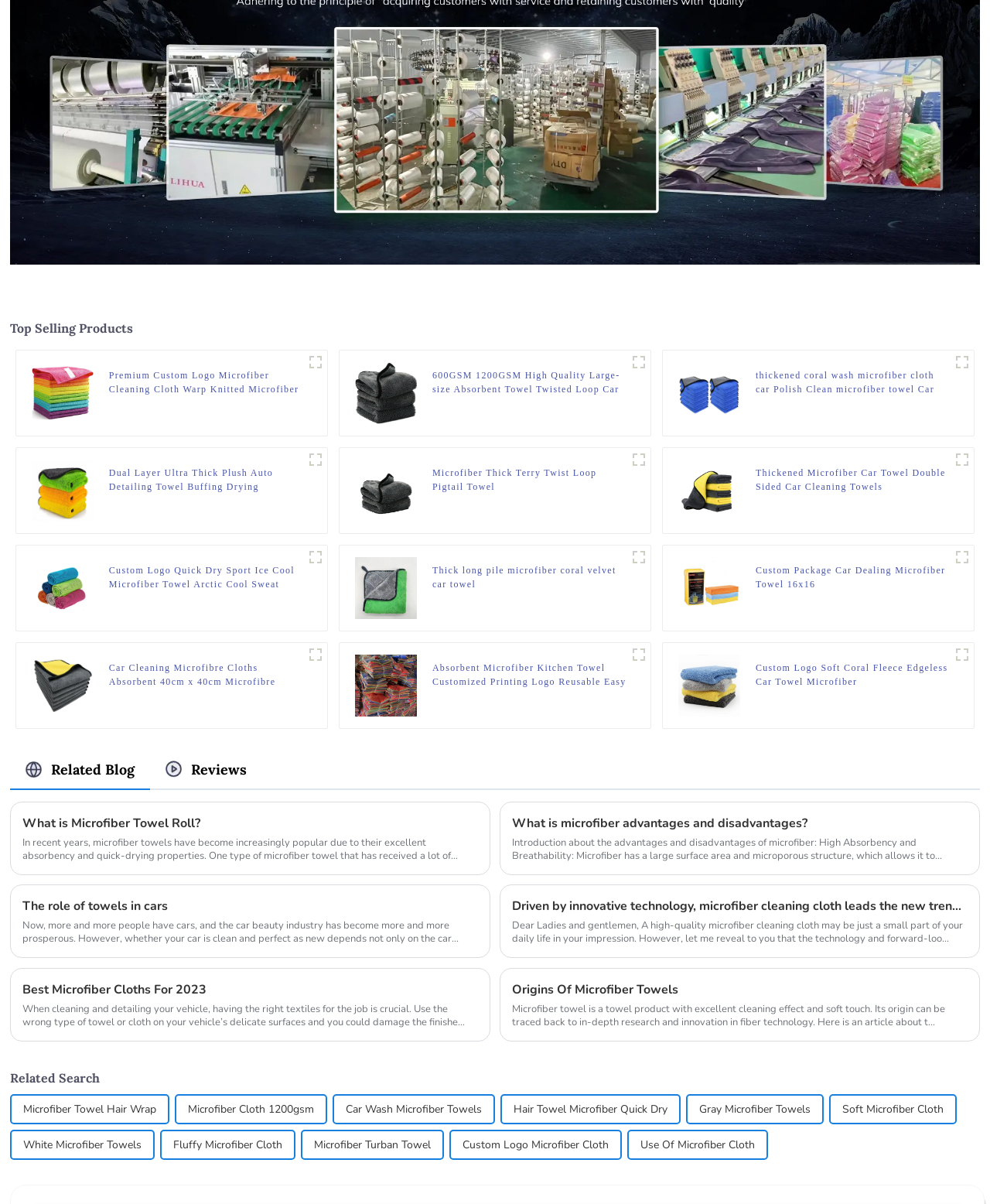Kindly respond to the following question with a single word or a brief phrase: 
What is the theme of the products on this page?

Car cleaning and microfiber towels